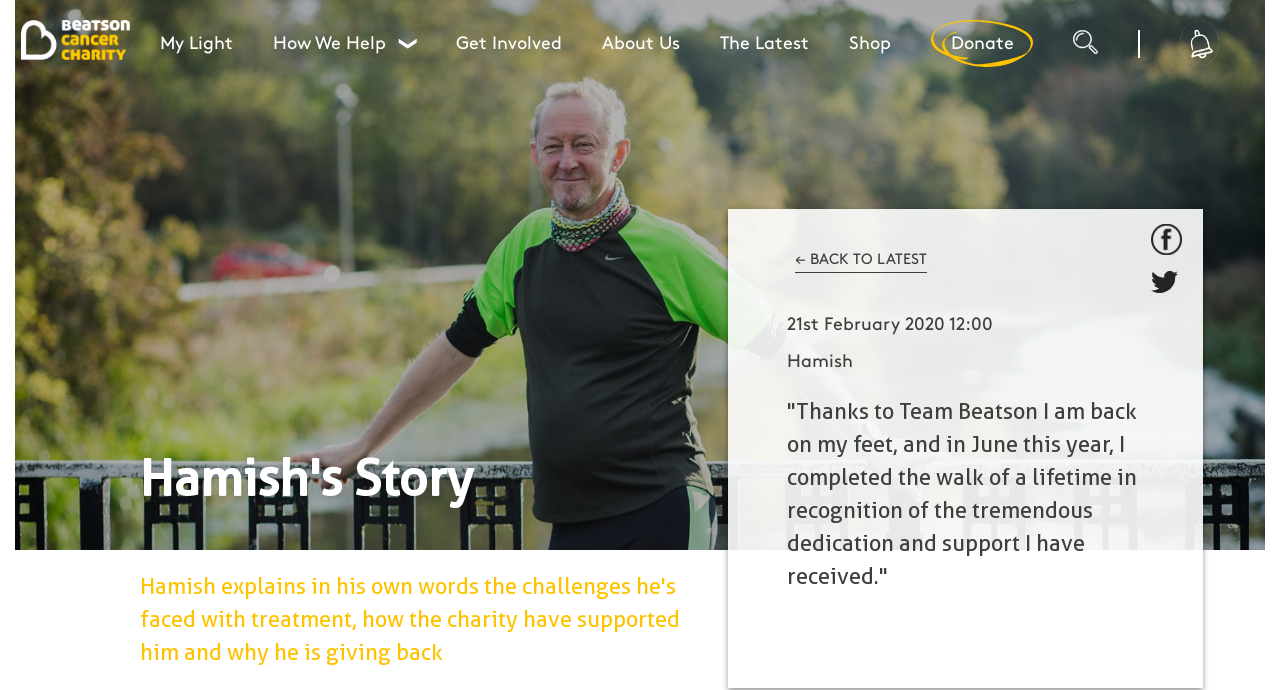Find the bounding box coordinates of the clickable element required to execute the following instruction: "Read 'Hamish's Story'". Provide the coordinates as four float numbers between 0 and 1, i.e., [left, top, right, bottom].

[0.109, 0.649, 0.489, 0.736]